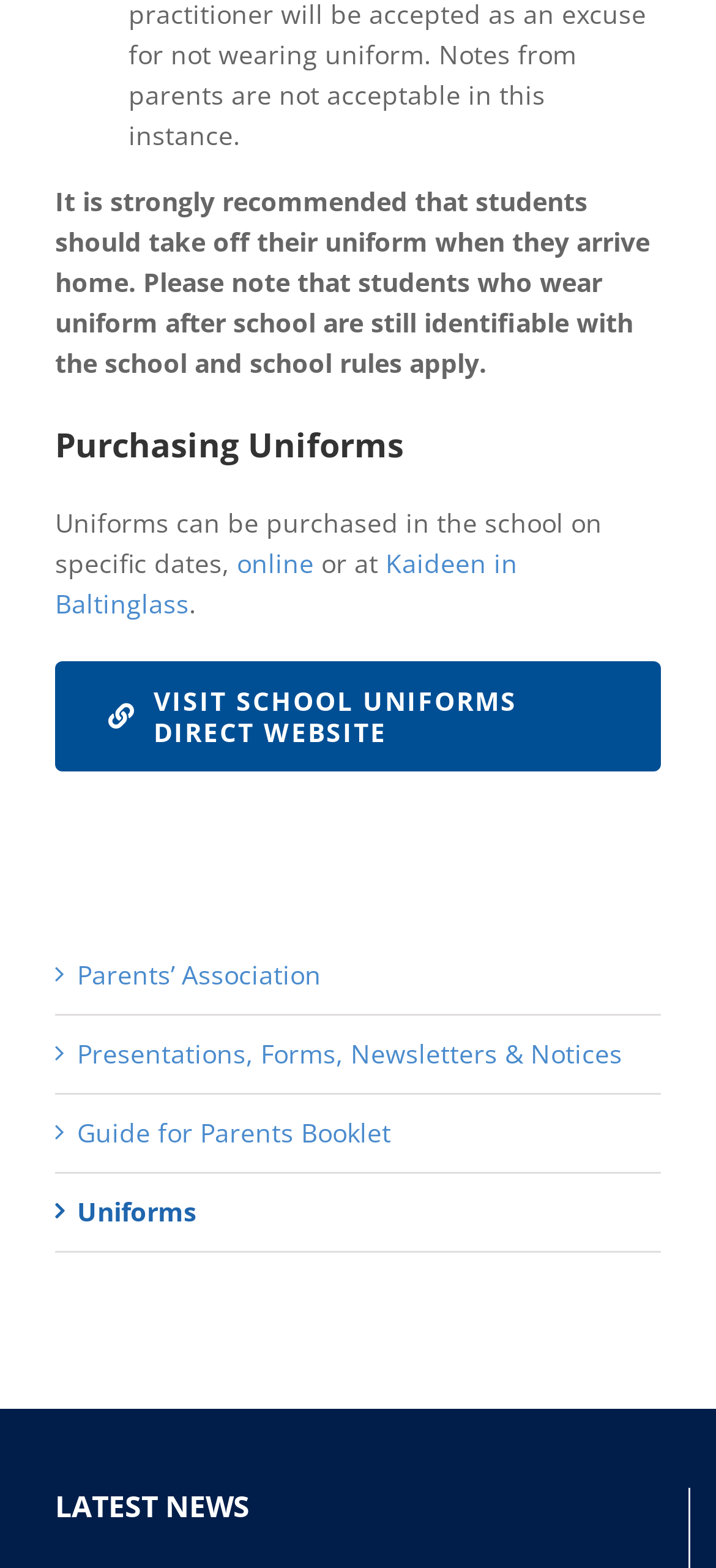Please reply with a single word or brief phrase to the question: 
How many links are provided under the complementary section?

4